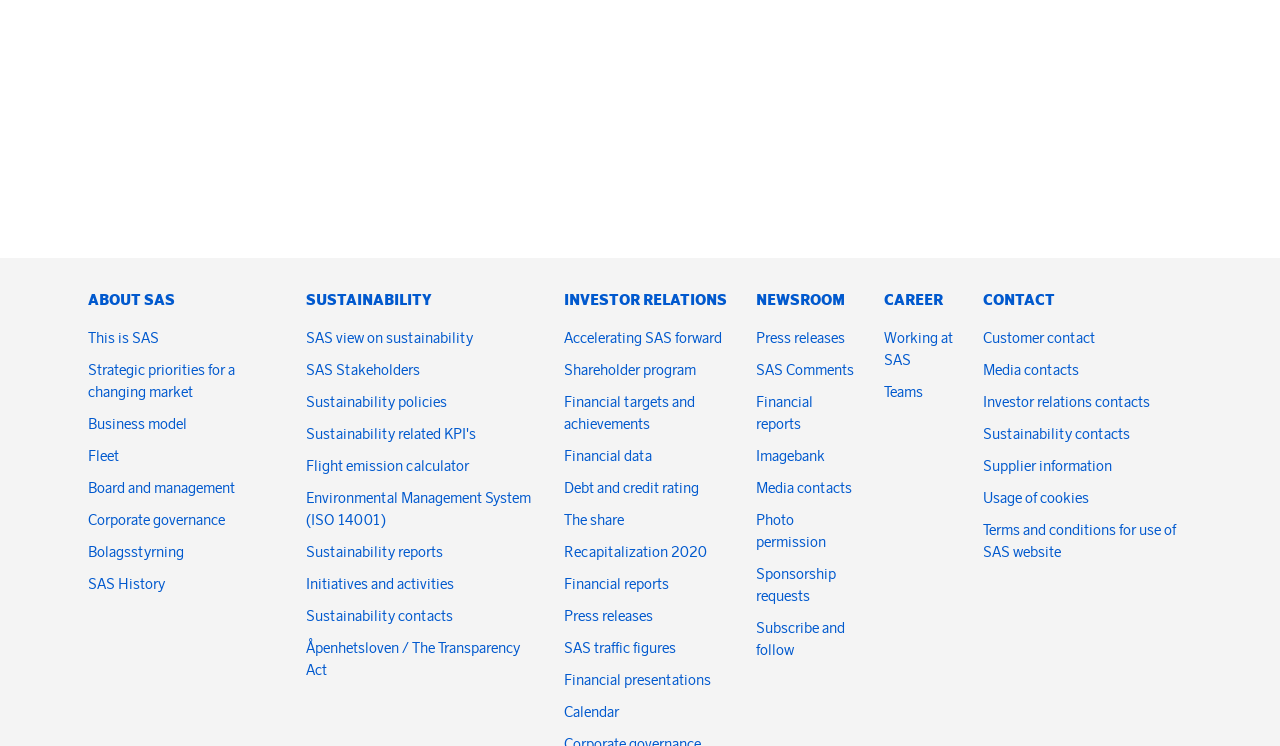Determine the bounding box coordinates of the region I should click to achieve the following instruction: "View SAS's newsroom". Ensure the bounding box coordinates are four float numbers between 0 and 1, i.e., [left, top, right, bottom].

[0.591, 0.389, 0.672, 0.416]